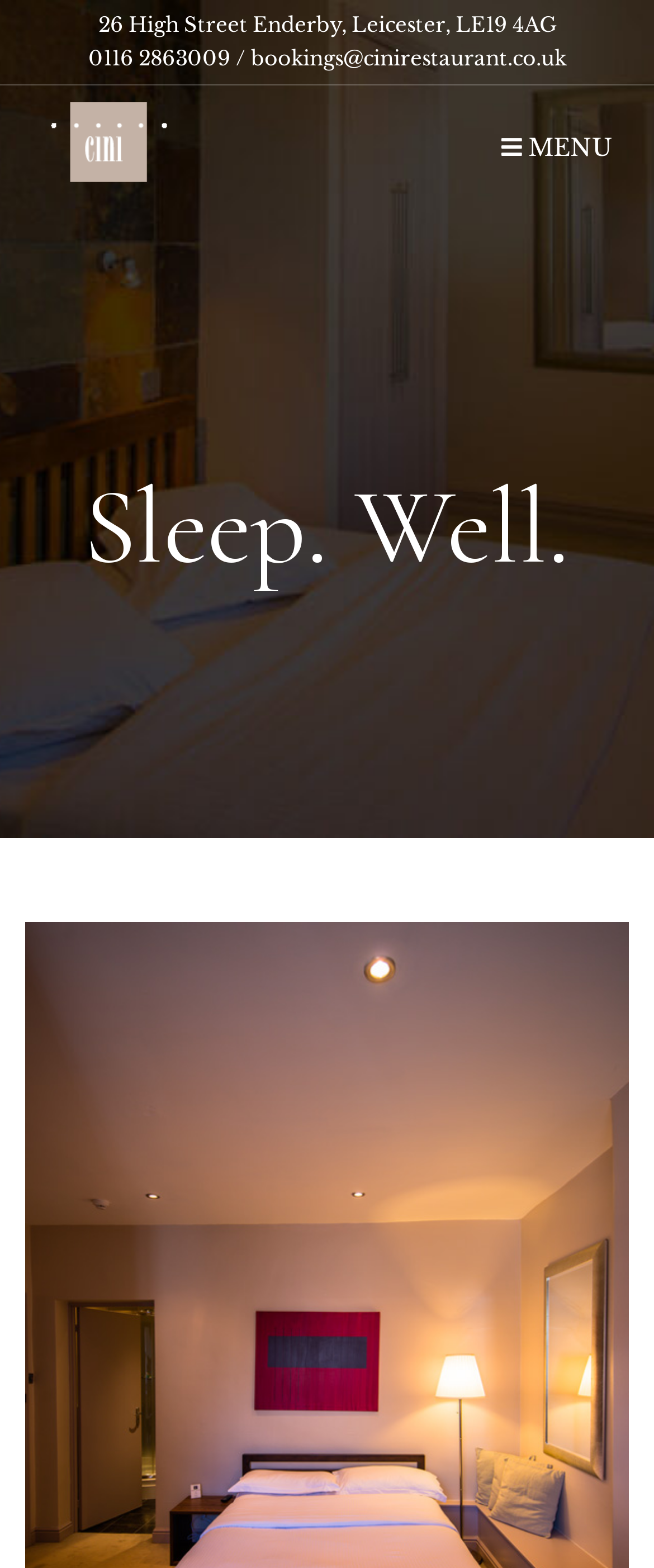Give a detailed overview of the webpage's appearance and contents.

The webpage is about Cini Restaurant & Hotel, with the hotel's address "26 High Street Enderby, Leicester, LE19 4AG" displayed prominently at the top of the page, slightly off-center to the right. Below the address, the hotel's contact information is listed, including a phone number "0116 2863009" and an email address "bookings@cinirestaurant.co.uk".

To the left of the contact information, there is a link to the hotel's homepage, accompanied by an image with the same name "Cini Restaurant & Hotel". This link is positioned slightly above the contact information.

On the right side of the page, there is a link to the menu, denoted by the text "\uf0c9 MENU". This link is situated near the top of the page, slightly below the address.

The main content of the page is divided into sections, with a dropdown menu at the top that allows users to navigate to different parts of the page. The currently selected option is "Sleep. Well.", which is a heading that spans almost the entire width of the page. This section likely contains information about the hotel's accommodations.

At the bottom right of the page, there is a button with an icon "\uf062", which may be used for navigation or to access additional features.

Overall, the webpage provides essential information about the hotel, including its location, contact details, and a link to its menu, while also highlighting its accommodations and providing a way to navigate to other sections of the page.